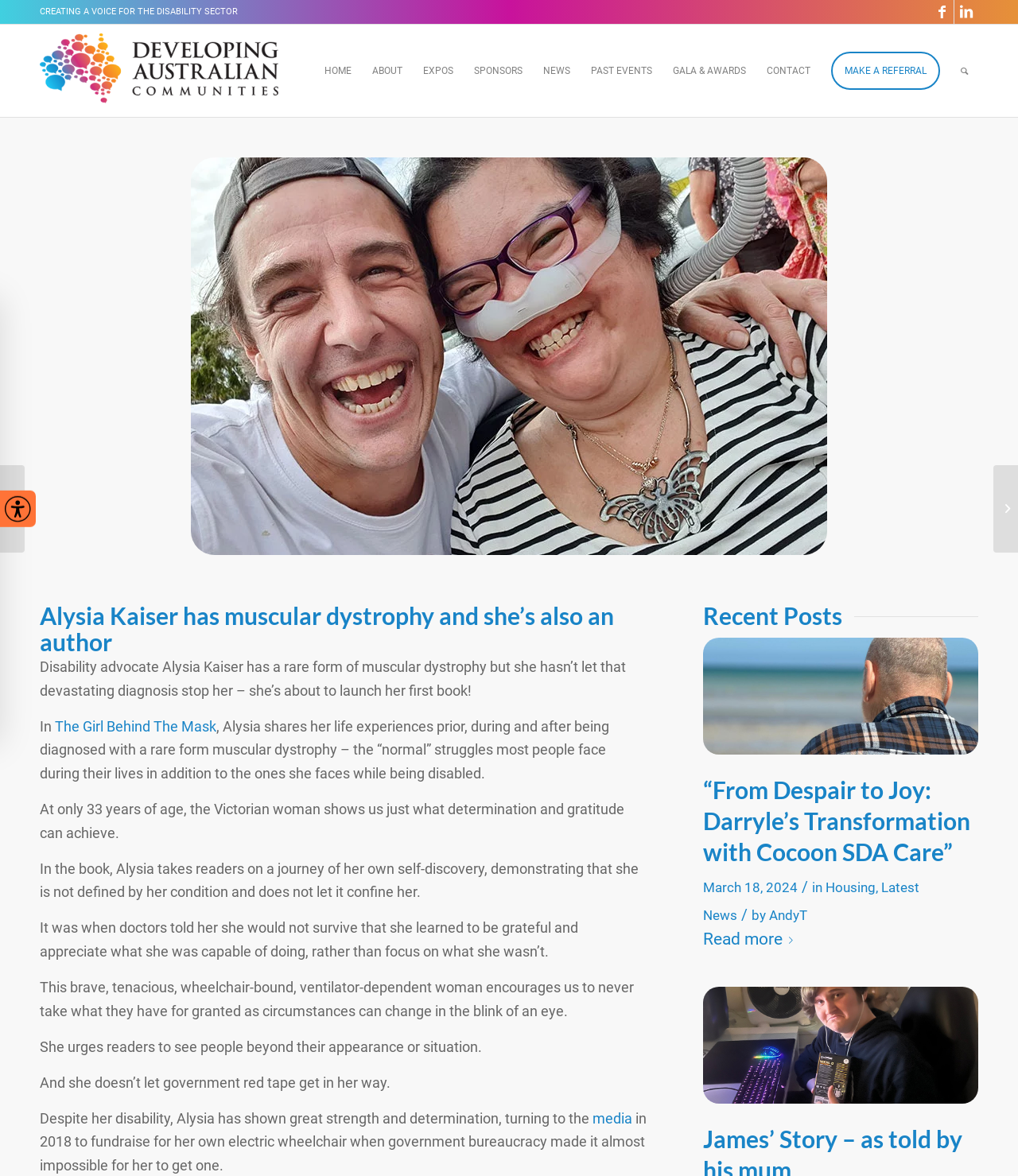For the following element description, predict the bounding box coordinates in the format (top-left x, top-left y, bottom-right x, bottom-right y). All values should be floating point numbers between 0 and 1. Description: Facebook

[0.914, 0.0, 0.937, 0.02]